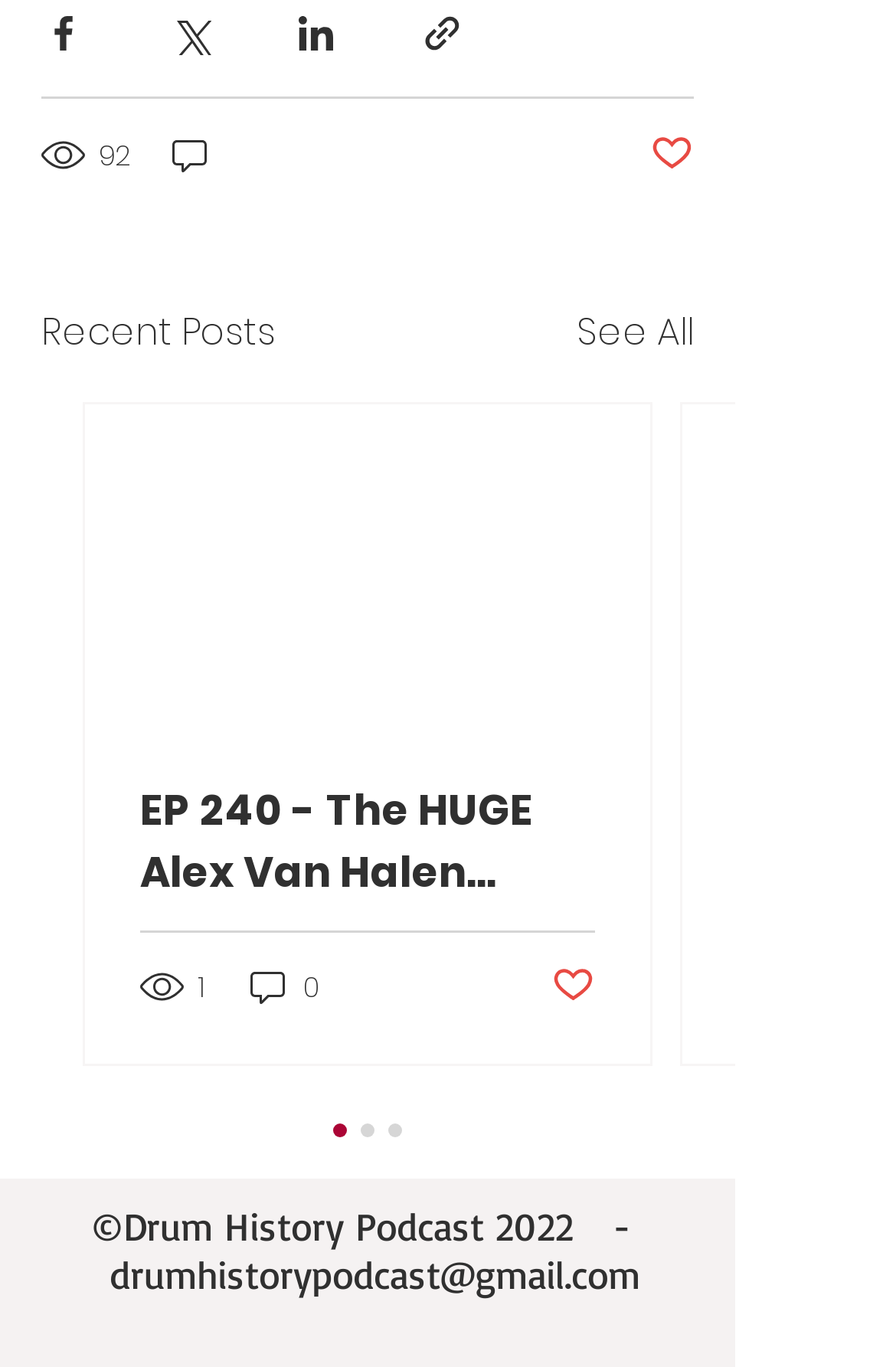Use a single word or phrase to answer the question: What is the text of the first link in the 'Recent Posts' section?

EP 240 - The HUGE Alex Van Halen Auction with Kurt Ekstrom